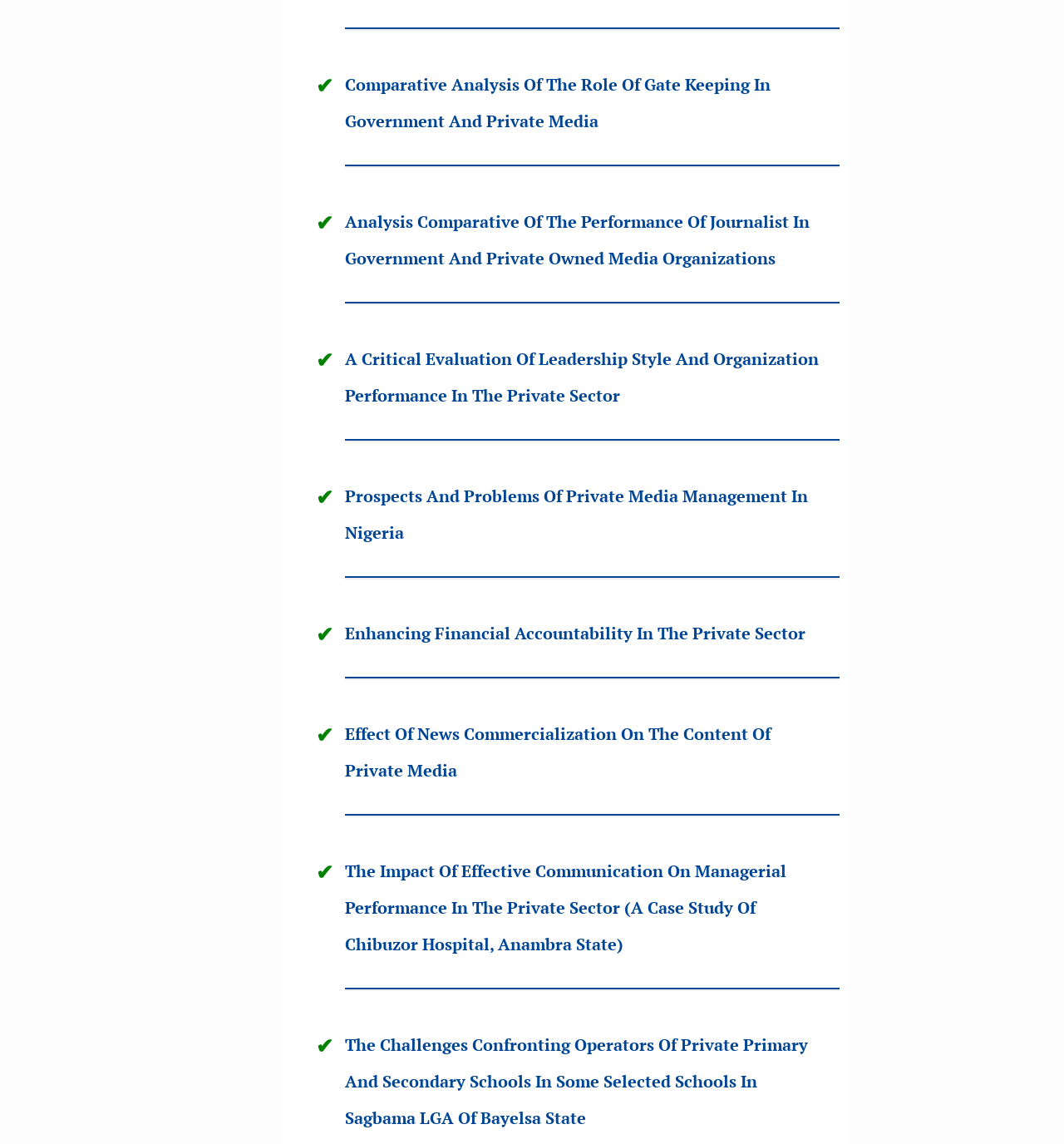Using the details from the image, please elaborate on the following question: What is the longest link text?

I compared the length of the OCR text of each link element and found that the longest link text is 'The Impact Of Effective Communication On Managerial Performance In The Private Sector (A Case Study Of Chibuzor Hospital, Anambra State)'.